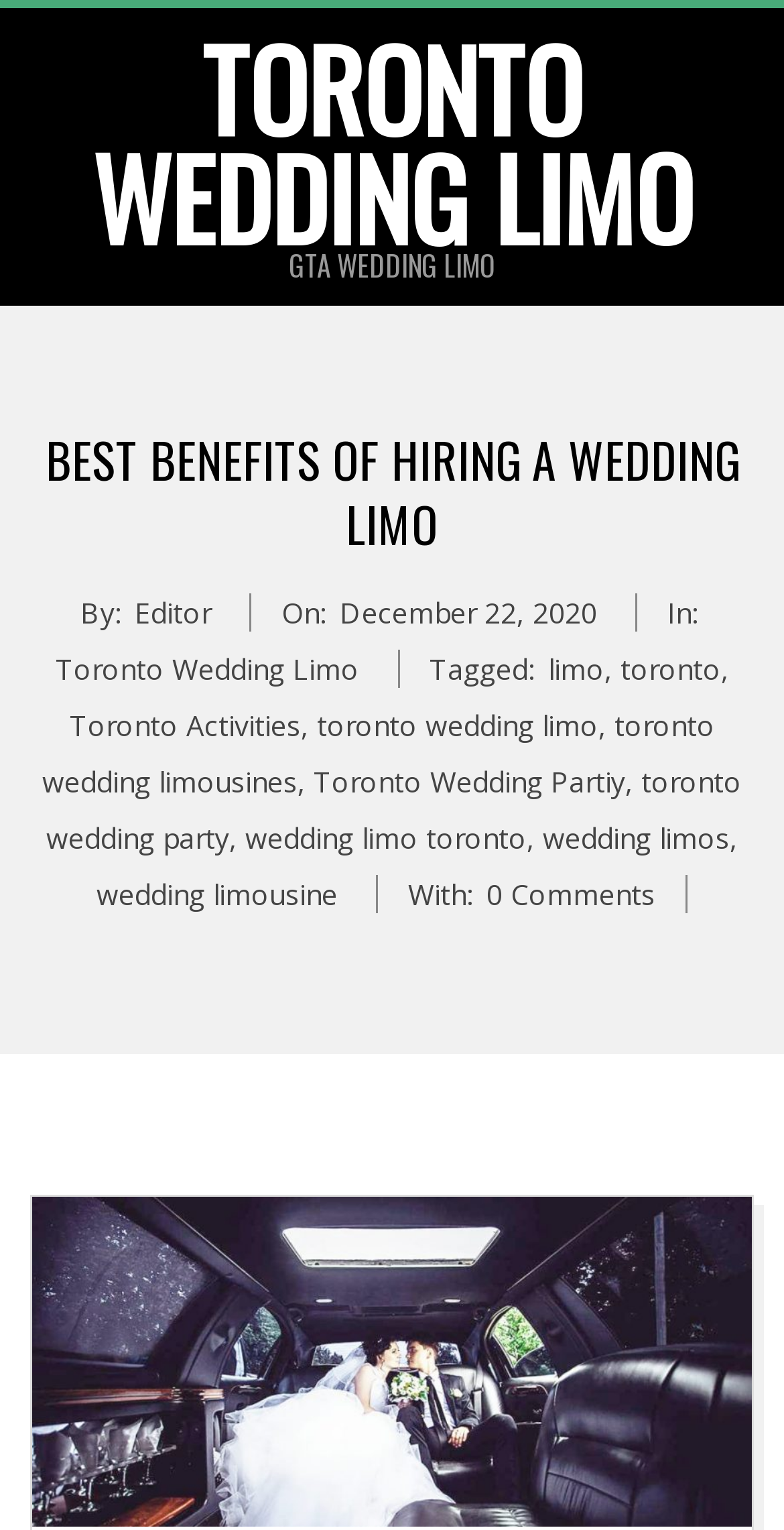Please locate the bounding box coordinates of the element's region that needs to be clicked to follow the instruction: "Check the '0 Comments' section". The bounding box coordinates should be provided as four float numbers between 0 and 1, i.e., [left, top, right, bottom].

[0.621, 0.572, 0.836, 0.597]